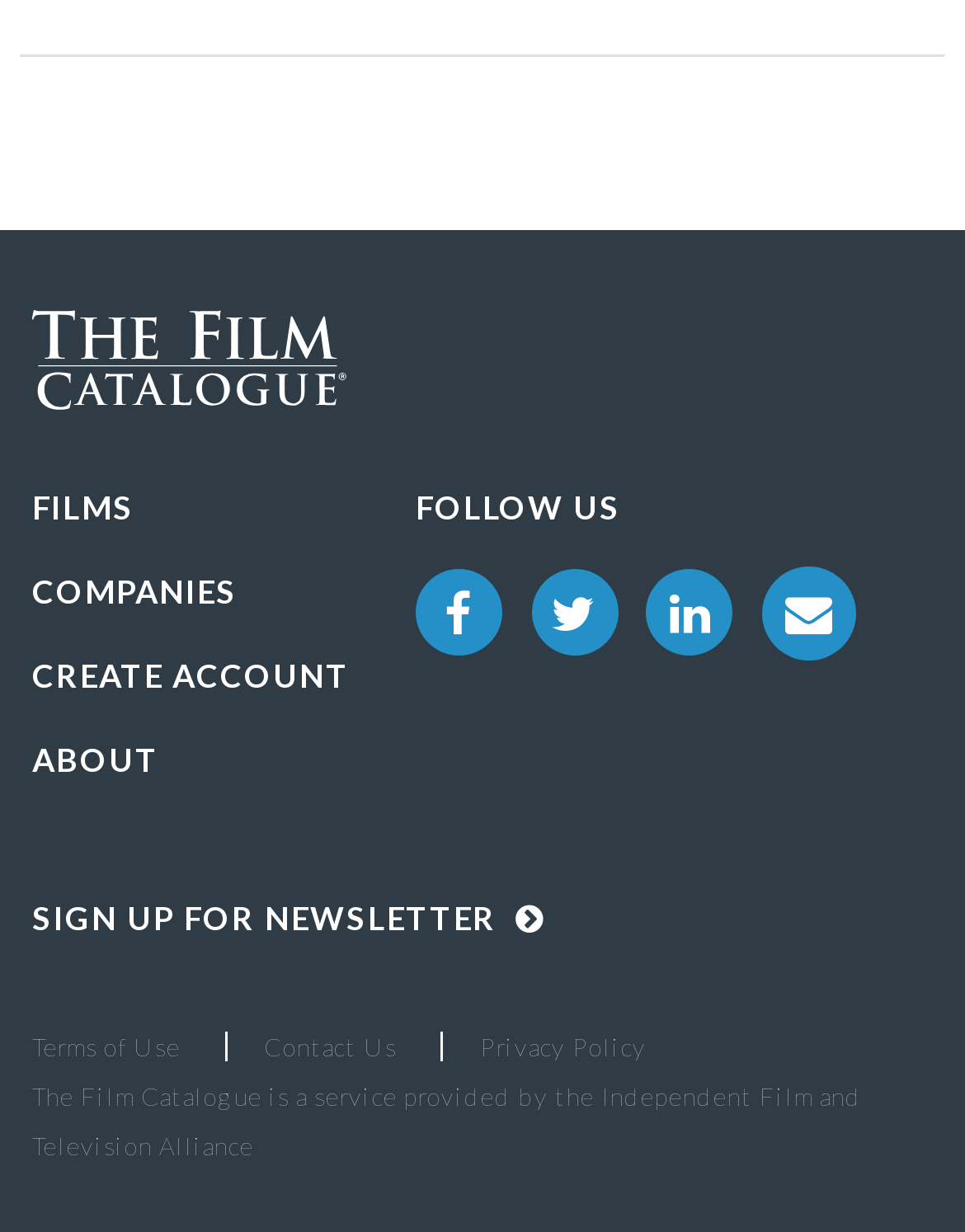Can you pinpoint the bounding box coordinates for the clickable element required for this instruction: "Go to FILMS"? The coordinates should be four float numbers between 0 and 1, i.e., [left, top, right, bottom].

[0.033, 0.377, 0.486, 0.446]